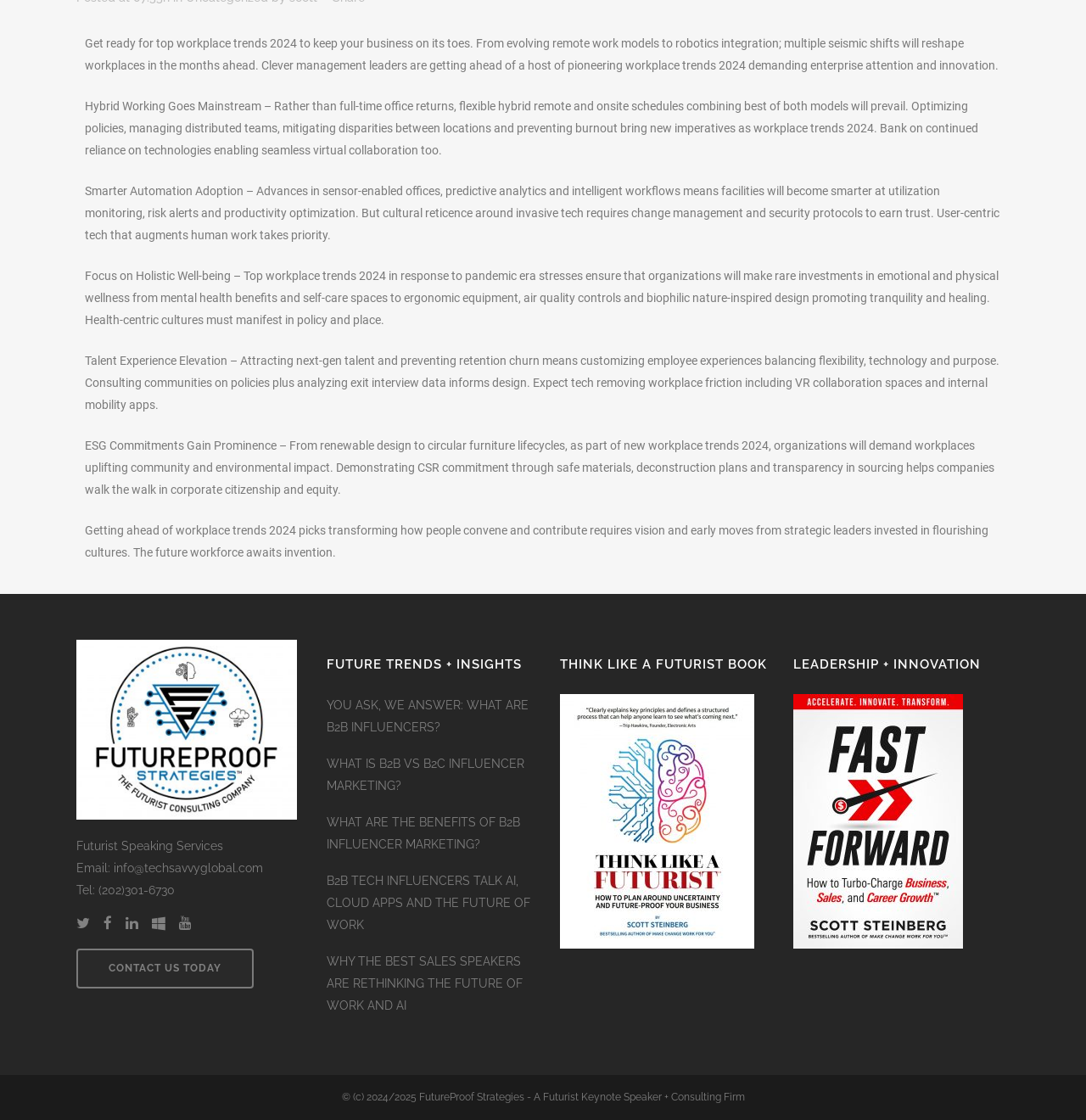What is the text of the first visible link?
Please use the visual content to give a single word or phrase answer.

CONTACT US TODAY